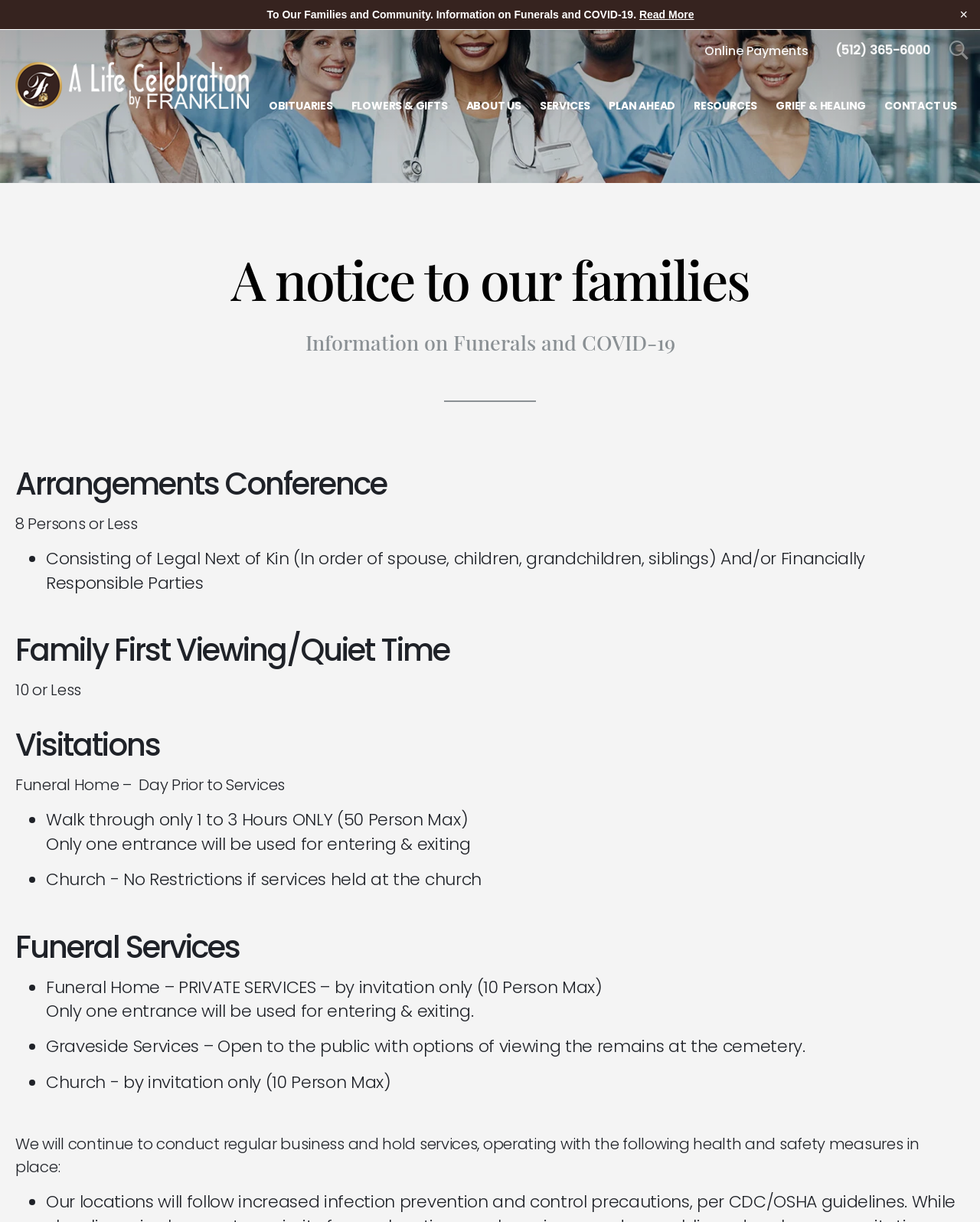Find and specify the bounding box coordinates that correspond to the clickable region for the instruction: "Call us at 512-365-6000".

[0.852, 0.034, 0.949, 0.049]